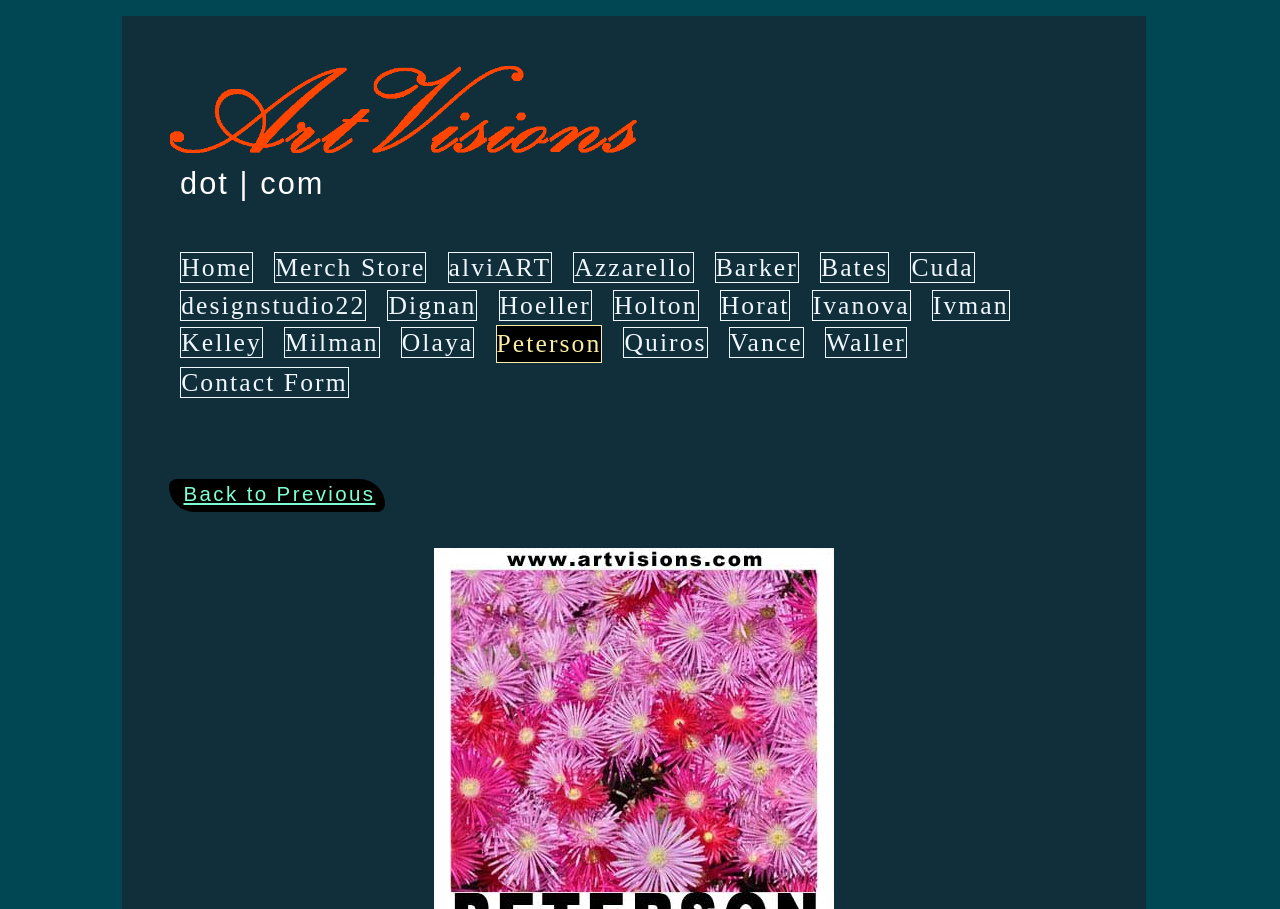What is the text next to the image at the top?
Answer with a single word or phrase, using the screenshot for reference.

dot | com